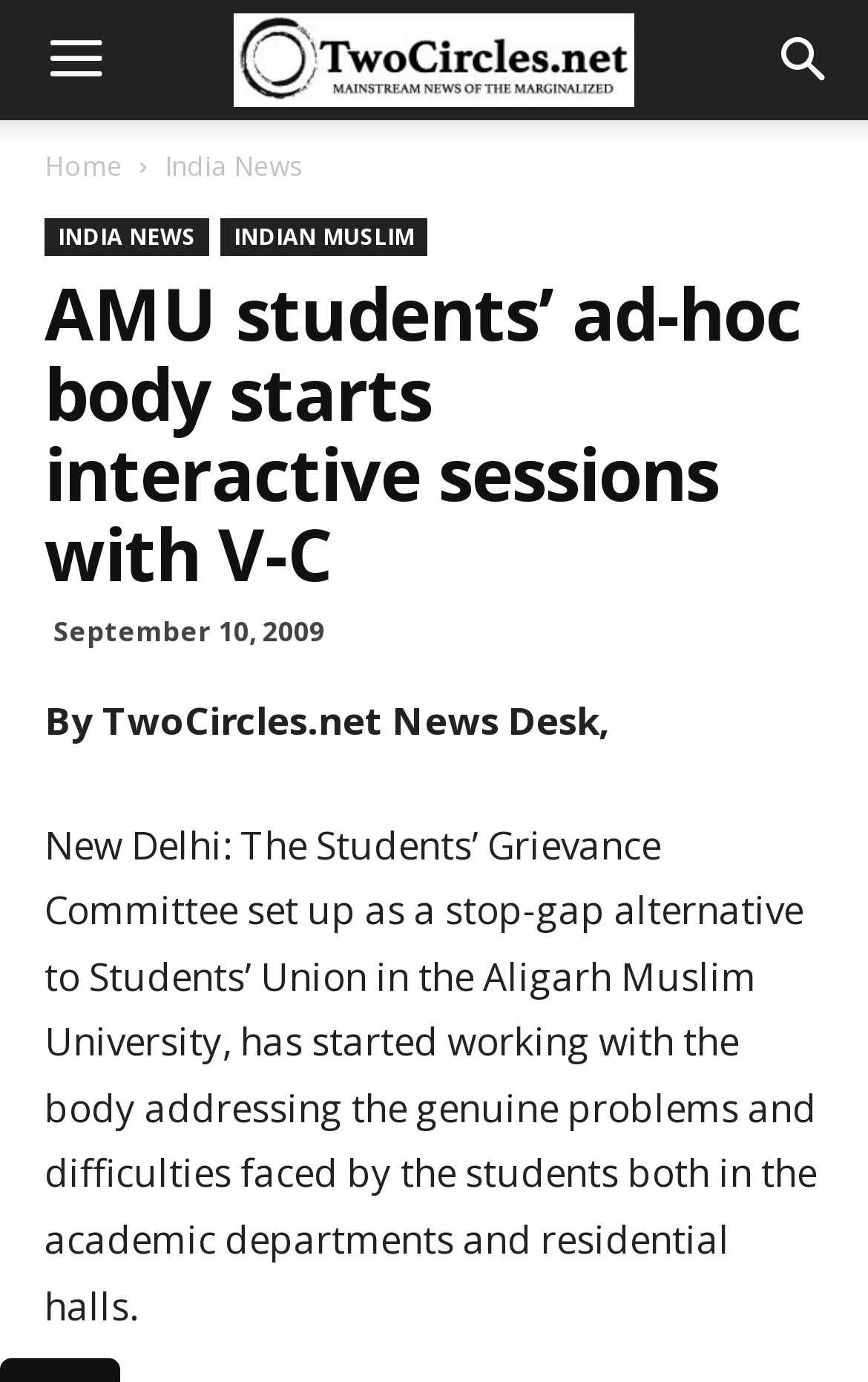What is the name of the university mentioned in the article?
Please answer using one word or phrase, based on the screenshot.

Aligarh Muslim University